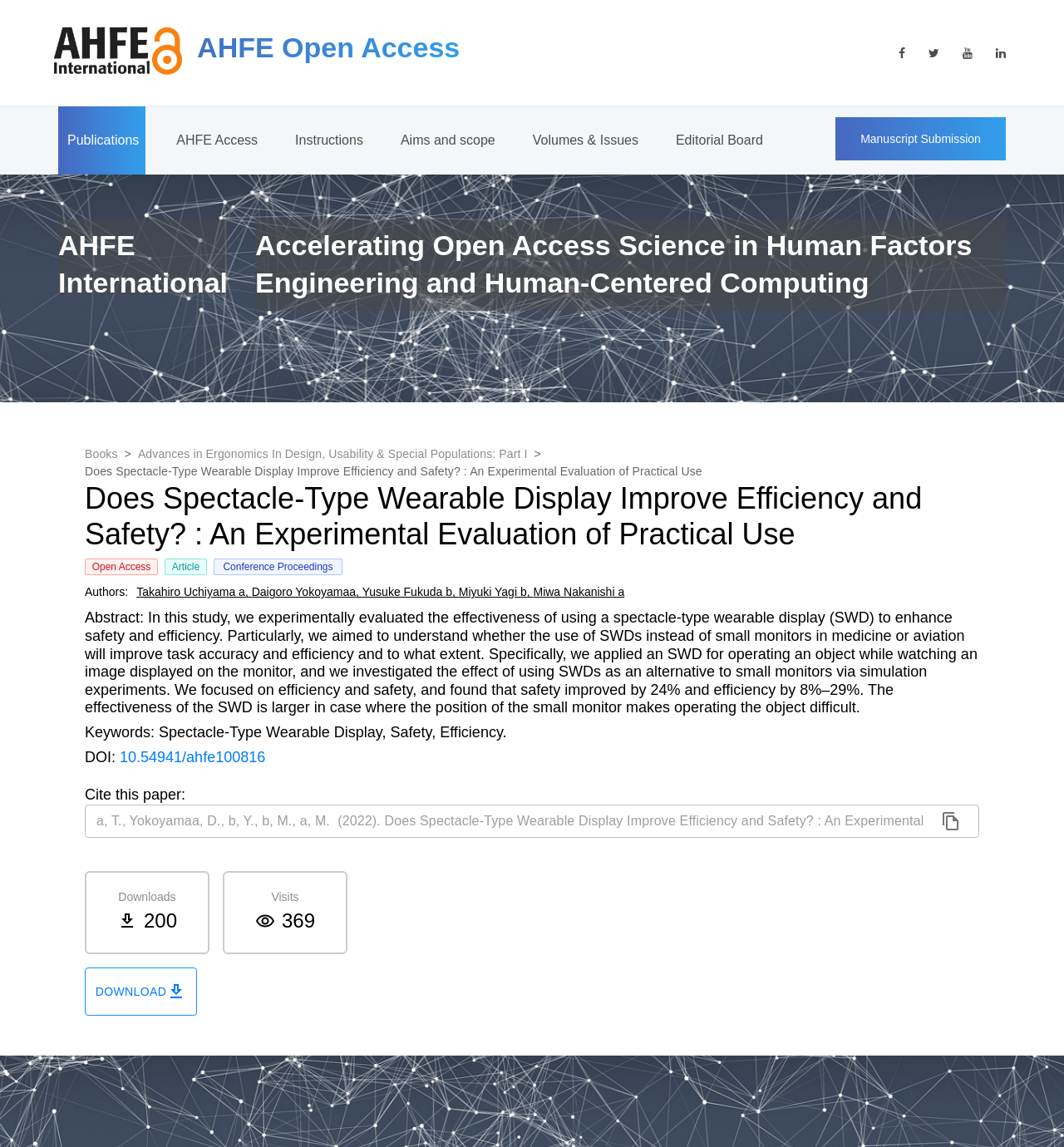Determine the bounding box coordinates of the element's region needed to click to follow the instruction: "Visit the AHFE Open Access page". Provide these coordinates as four float numbers between 0 and 1, formatted as [left, top, right, bottom].

[0.157, 0.093, 0.249, 0.152]